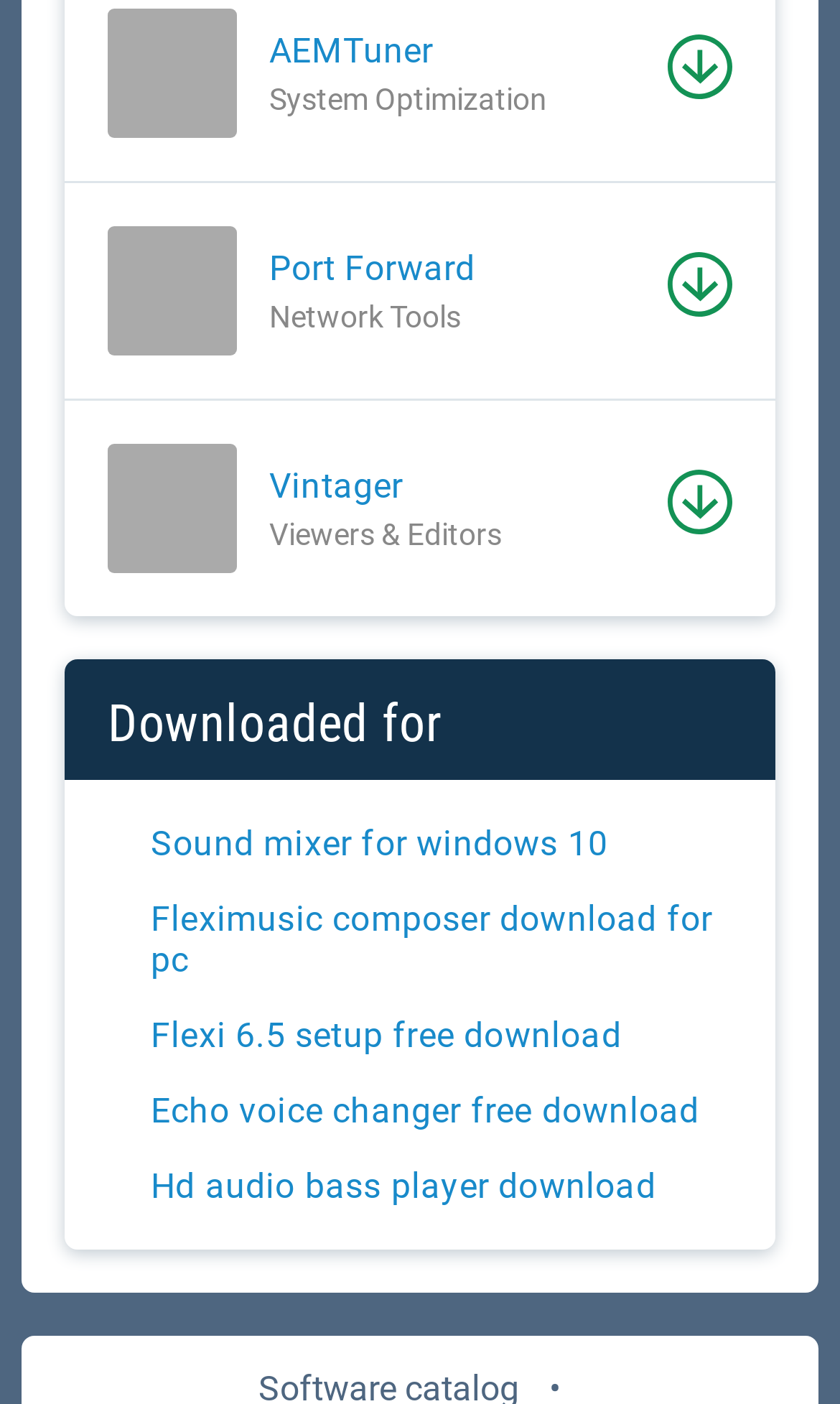Can you pinpoint the bounding box coordinates for the clickable element required for this instruction: "Visit Port Forward page"? The coordinates should be four float numbers between 0 and 1, i.e., [left, top, right, bottom].

[0.321, 0.177, 0.764, 0.206]